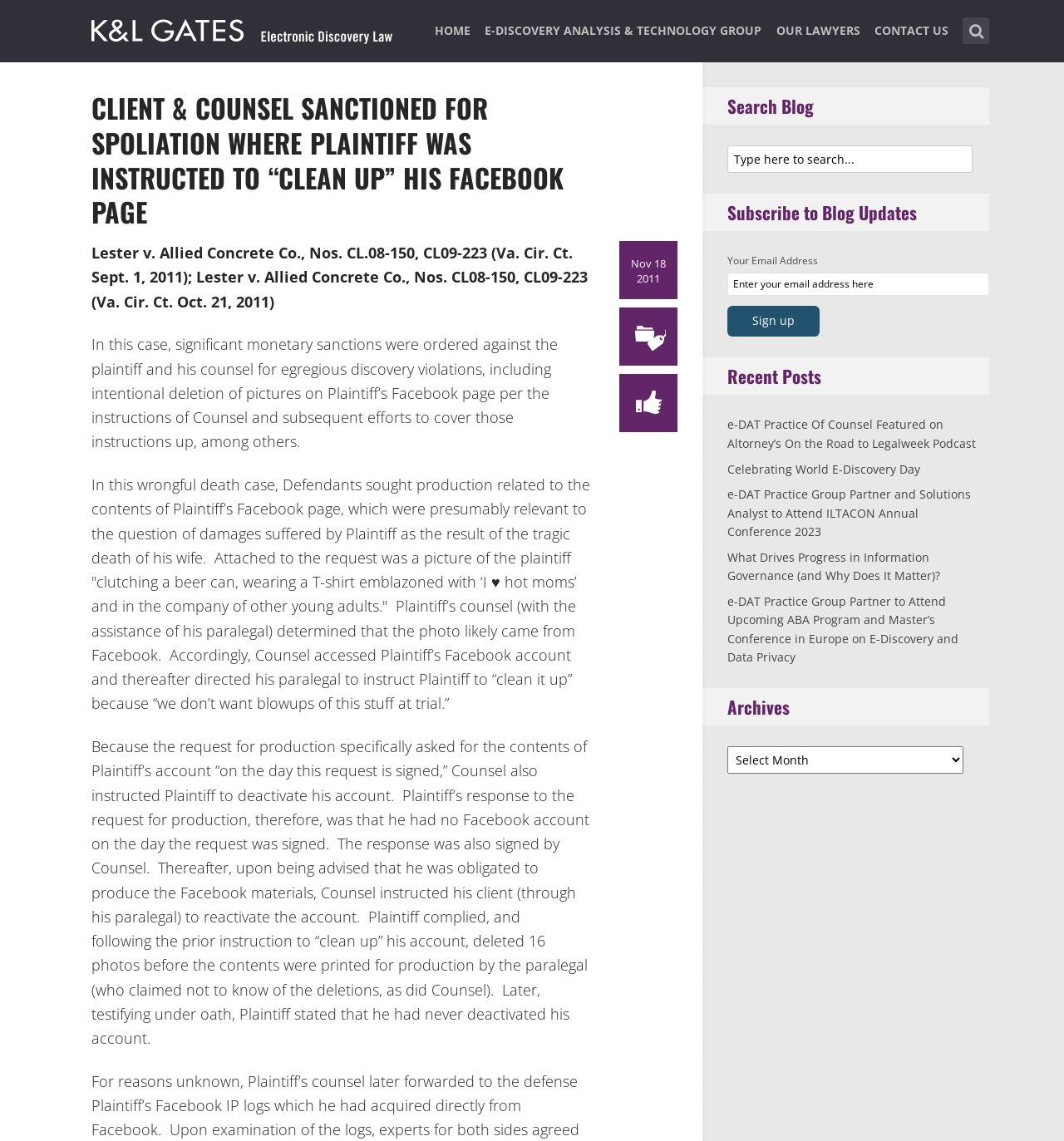Provide a short, one-word or phrase answer to the question below:
What is the function of the button with the text 'Sign up'?

Subscribe to blog updates